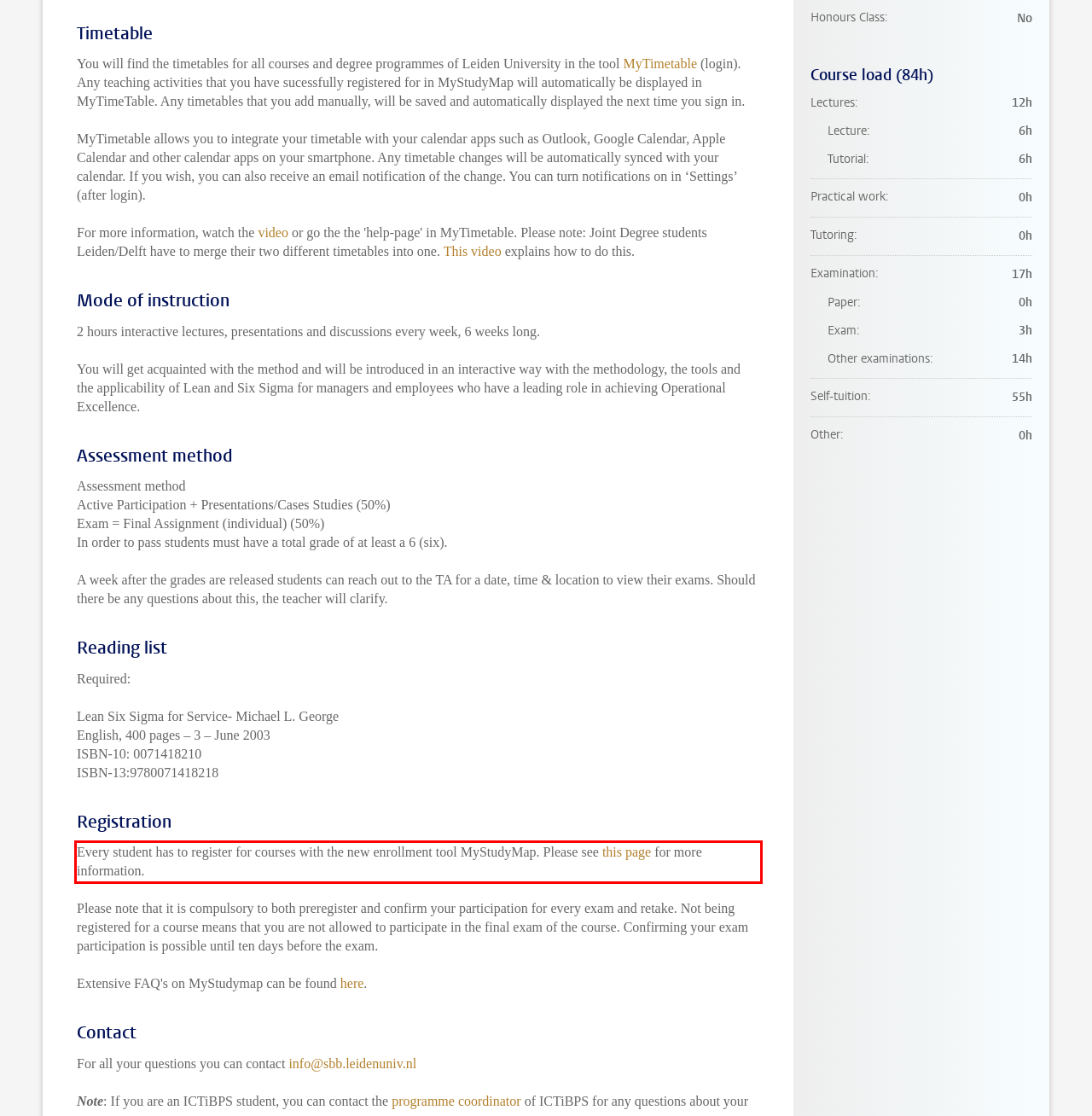Using the provided screenshot, read and generate the text content within the red-bordered area.

Every student has to register for courses with the new enrollment tool MyStudyMap. Please see this page for more information.